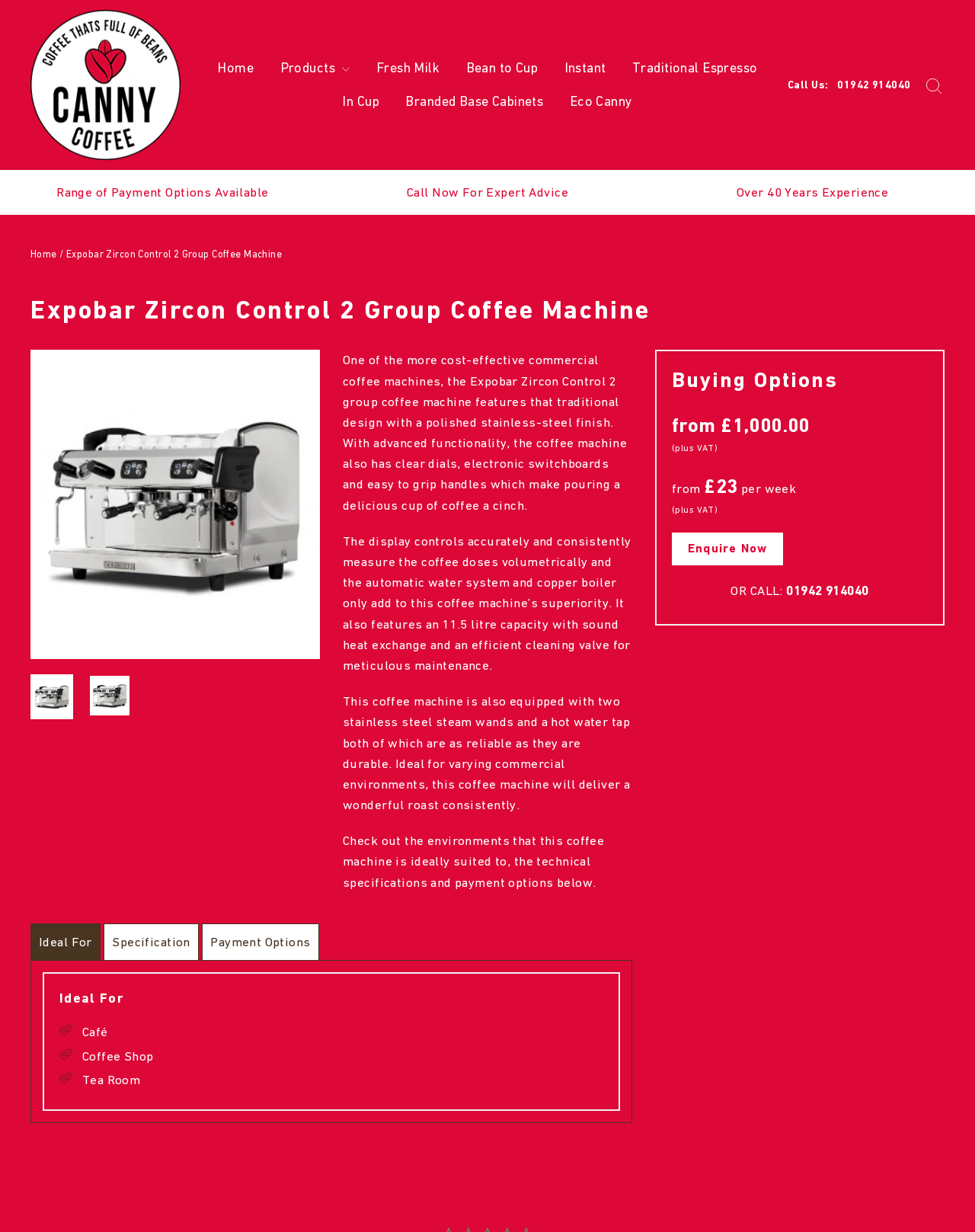Based on the element description, predict the bounding box coordinates (top-left x, top-left y, bottom-right x, bottom-right y) for the UI element in the screenshot: Bean to Cup

[0.466, 0.042, 0.563, 0.069]